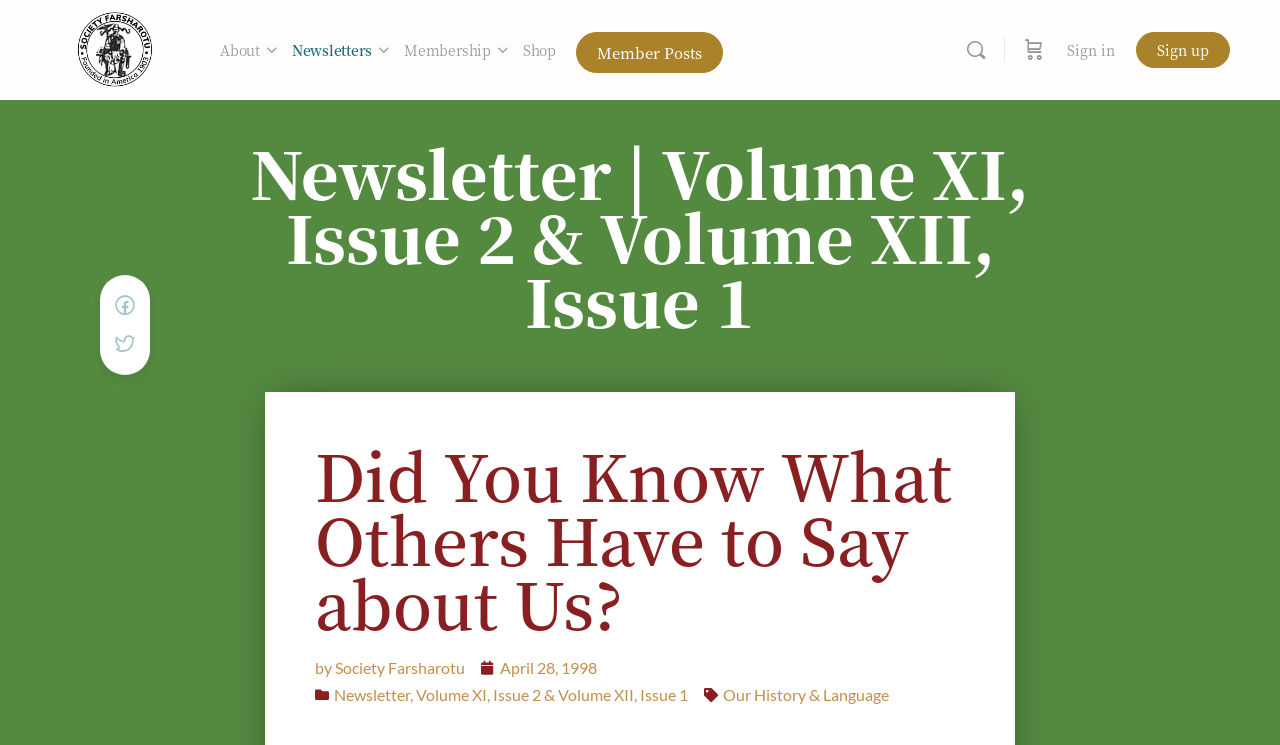Identify the bounding box coordinates of the element to click to follow this instruction: 'View Membership'. Ensure the coordinates are four float values between 0 and 1, provided as [left, top, right, bottom].

[0.316, 0.0, 0.383, 0.134]